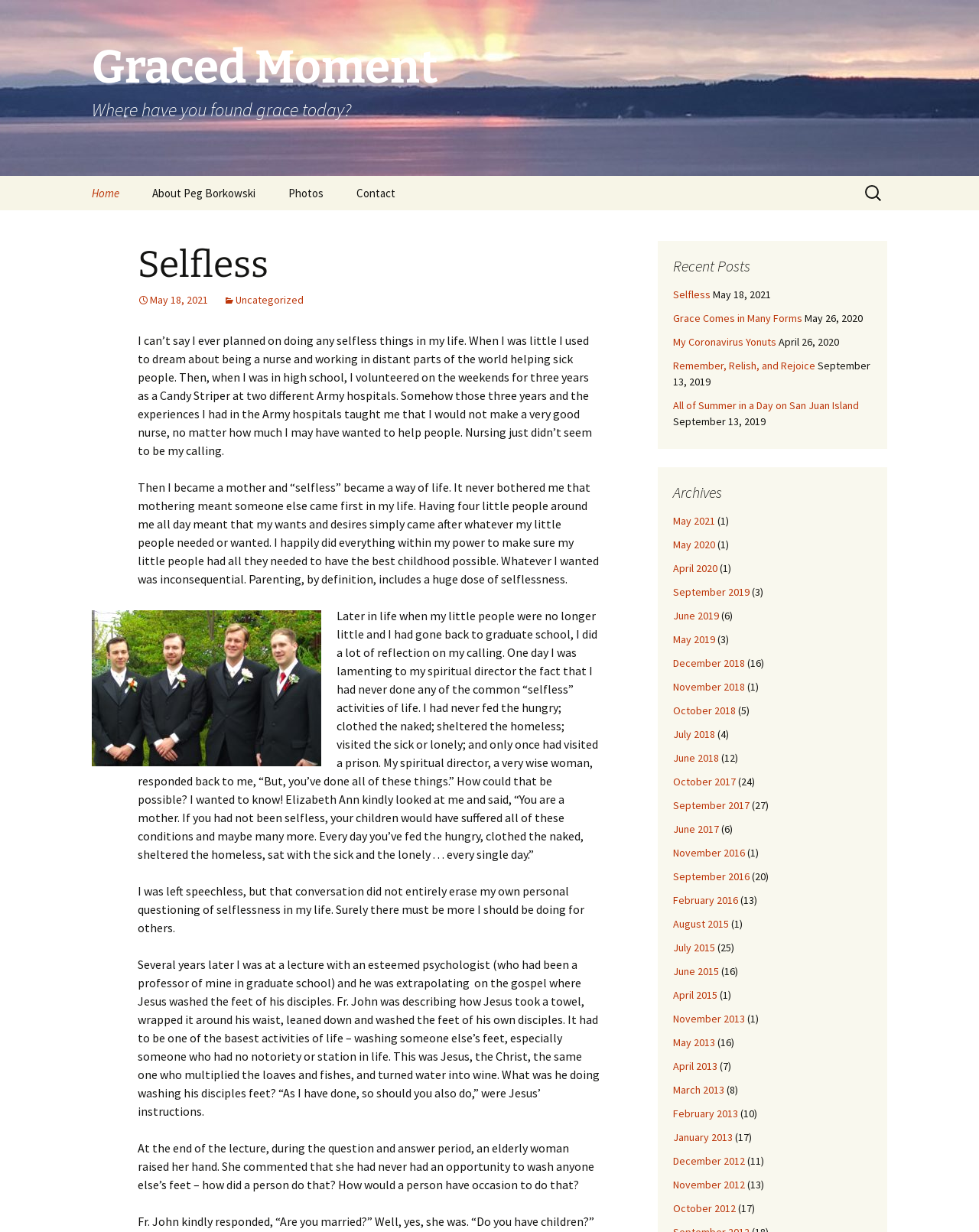What is the category of the blog post 'Selfless'?
Examine the image and provide an in-depth answer to the question.

The category of the blog post 'Selfless' can be found by looking at the text next to the link with the same title. The category is 'Uncategorized'.